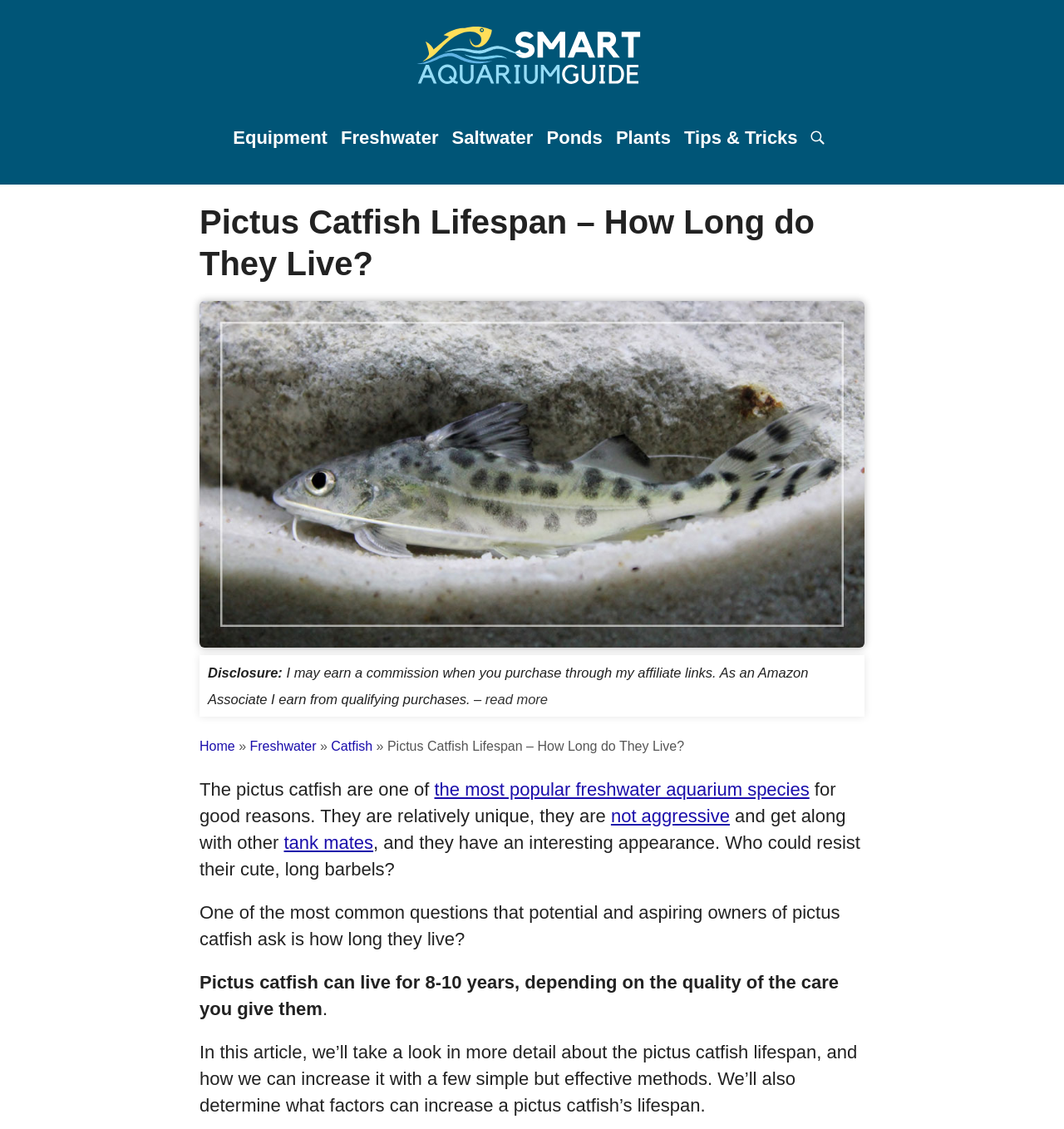What is unique about Pictus Catfish?
Using the image as a reference, give an elaborate response to the question.

The article states that Pictus Catfish are 'relatively unique', which implies that they have distinct characteristics that set them apart from other aquarium species.